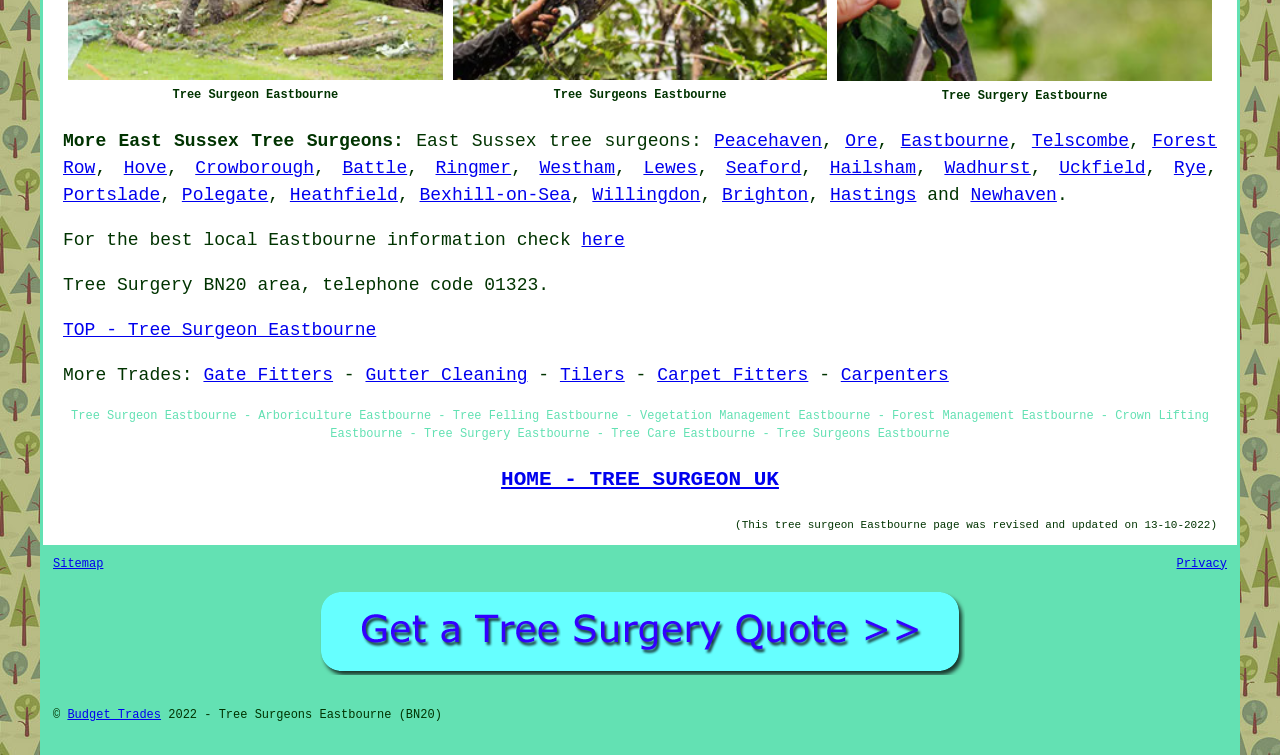Please answer the following question using a single word or phrase: What is the profession of the service provider?

Tree Surgeon